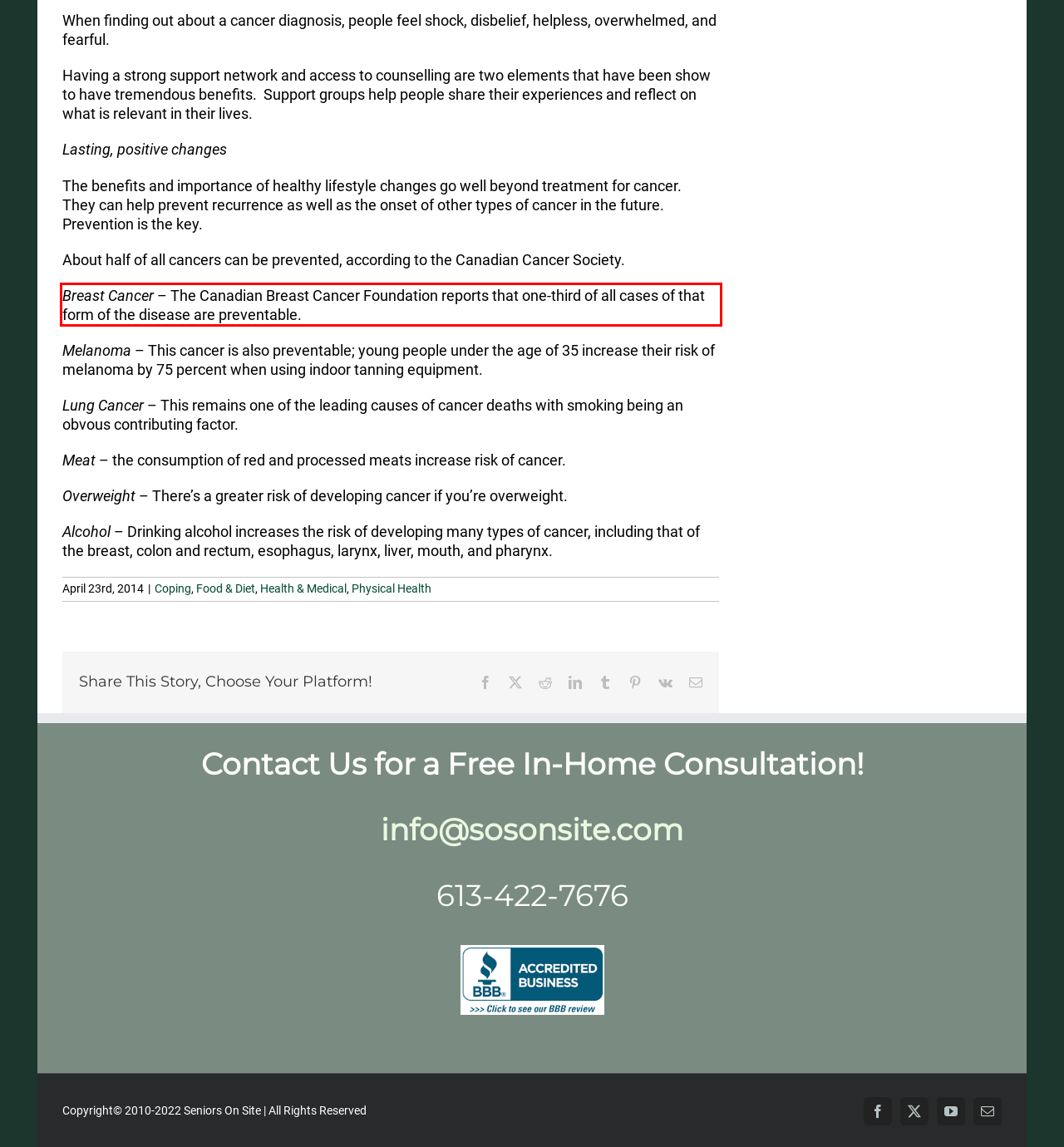Using the provided screenshot of a webpage, recognize the text inside the red rectangle bounding box by performing OCR.

Breast Cancer – The Canadian Breast Cancer Foundation reports that one-third of all cases of that form of the disease are preventable.